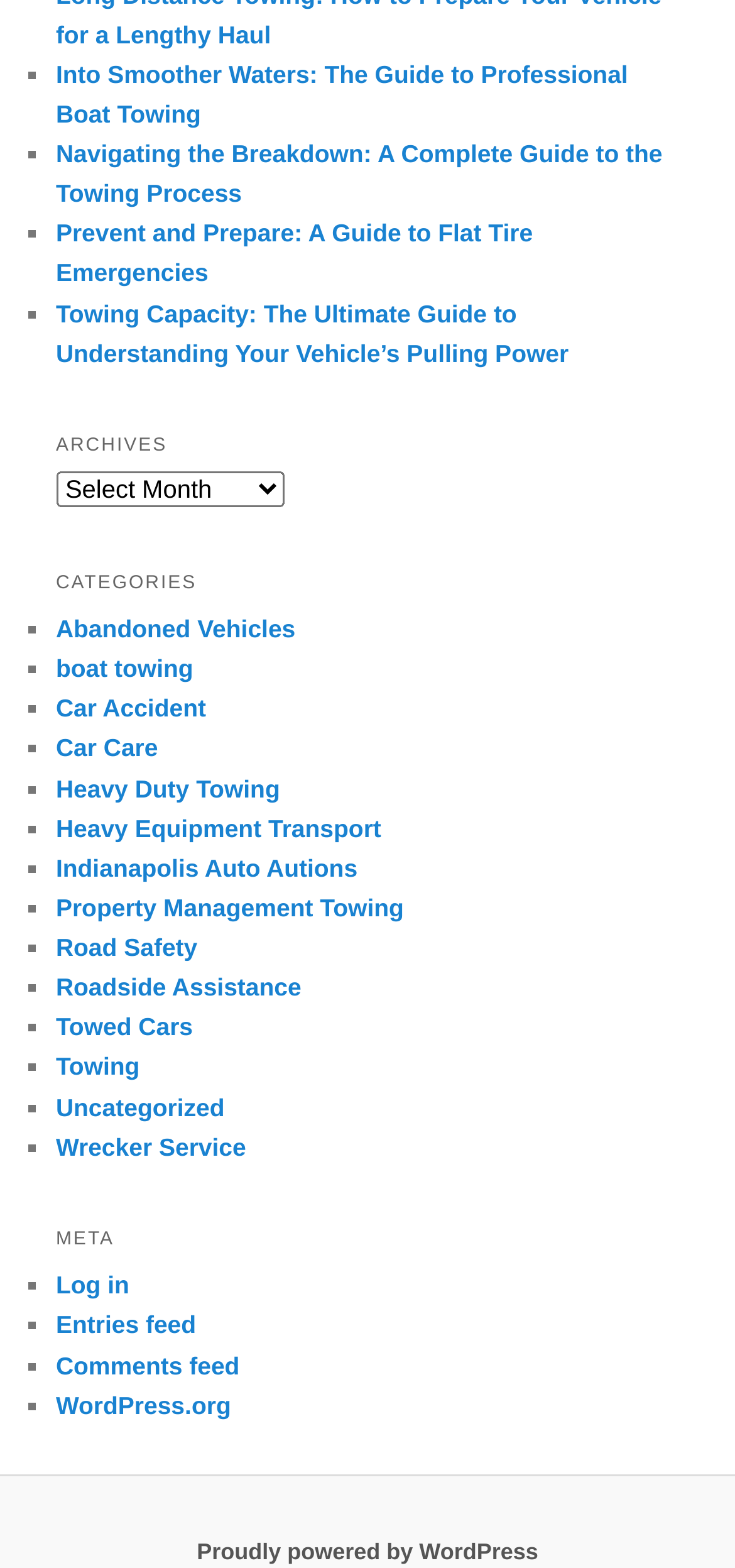Using the given description, provide the bounding box coordinates formatted as (top-left x, top-left y, bottom-right x, bottom-right y), with all values being floating point numbers between 0 and 1. Description: Abandoned Vehicles

[0.076, 0.392, 0.402, 0.41]